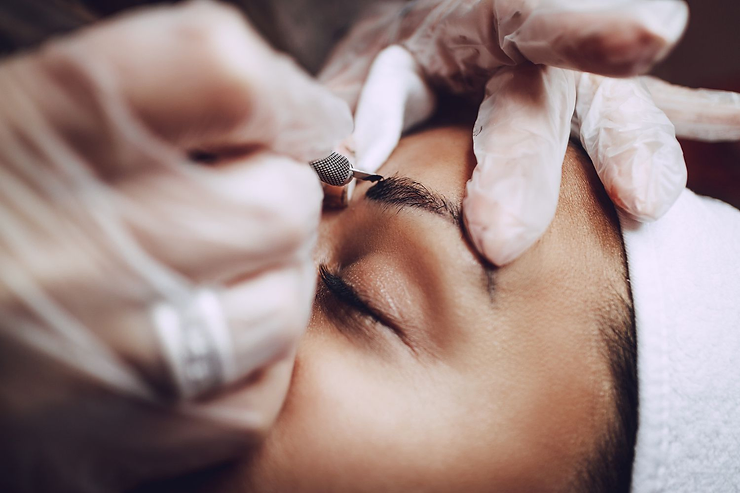Please give a succinct answer using a single word or phrase:
What tool is the technician using?

A specialized pen